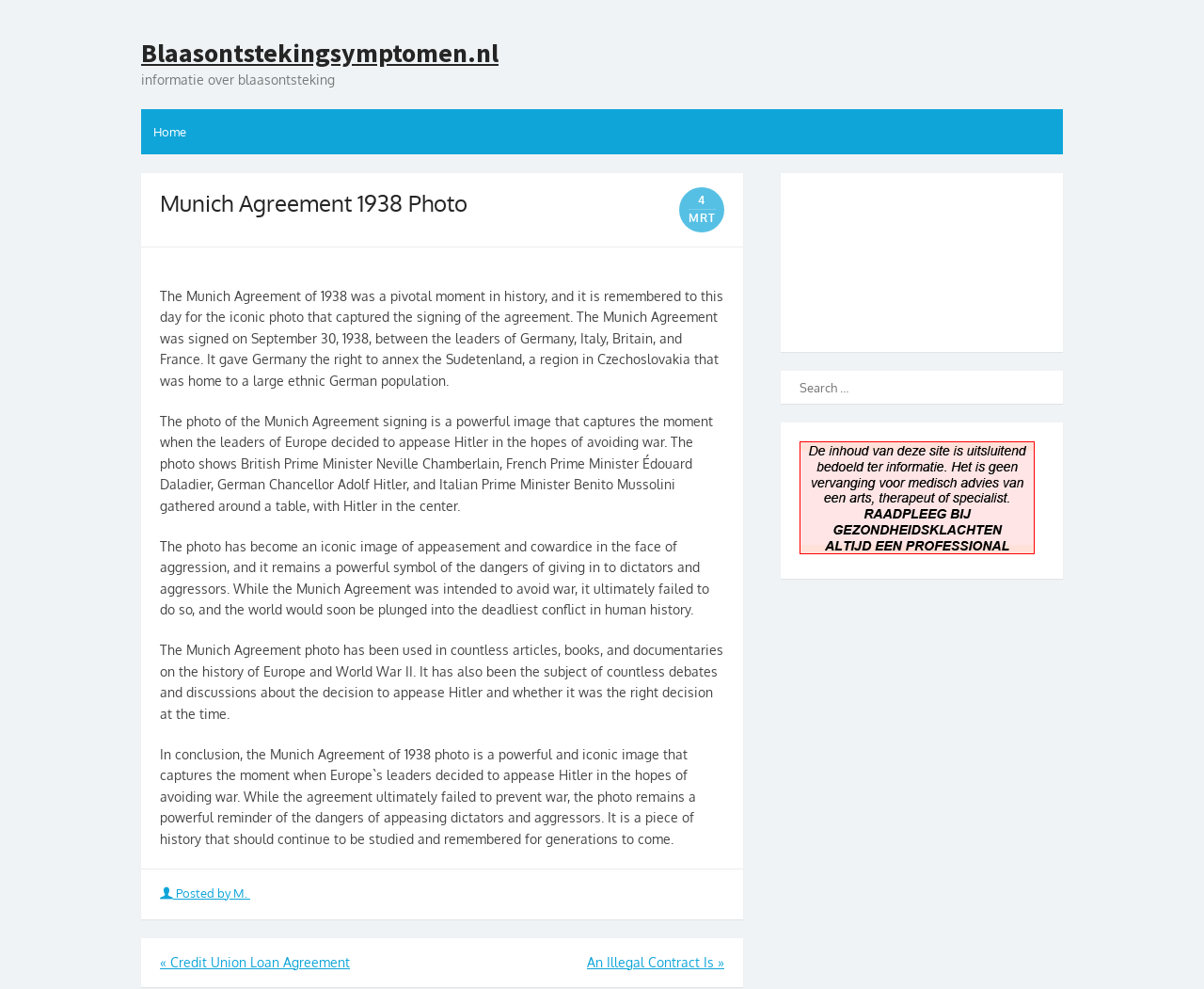Extract the main heading from the webpage content.

Munich Agreement 1938 Photo